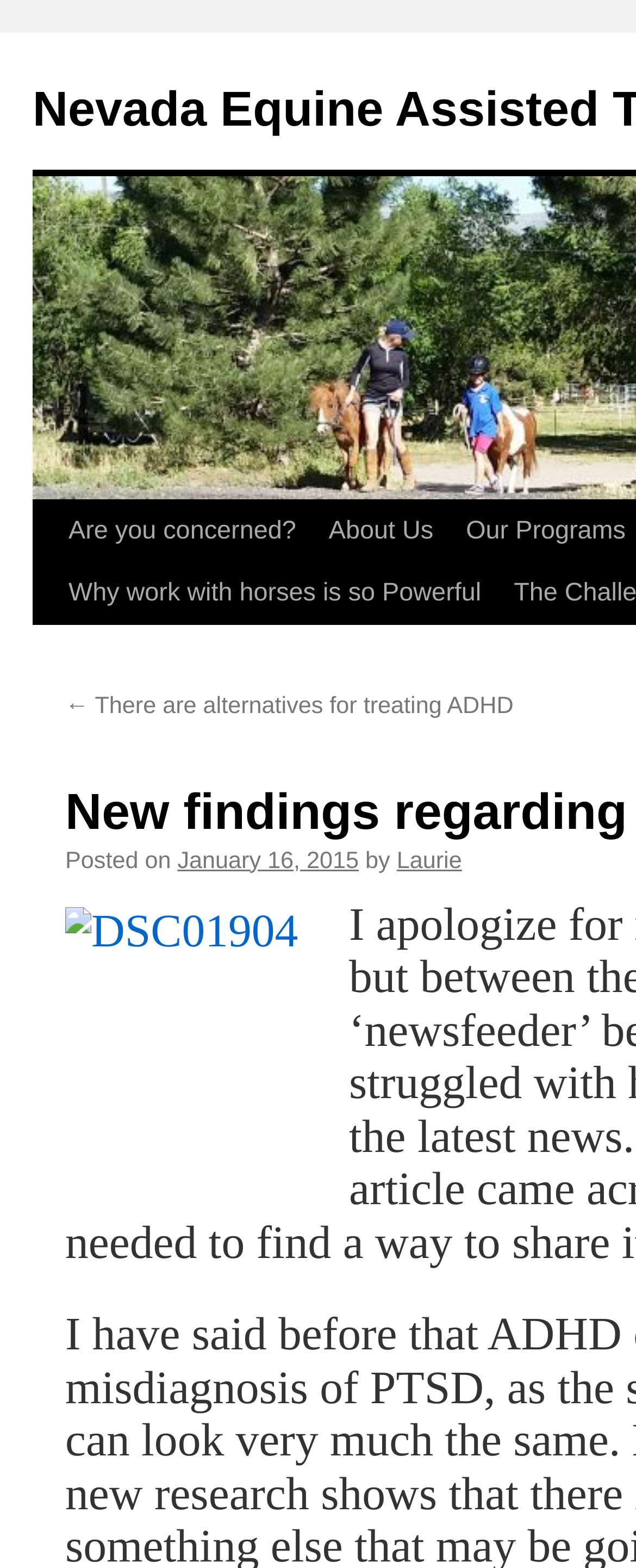Identify the bounding box coordinates of the region I need to click to complete this instruction: "Read the post from January 16, 2015".

[0.279, 0.541, 0.564, 0.557]